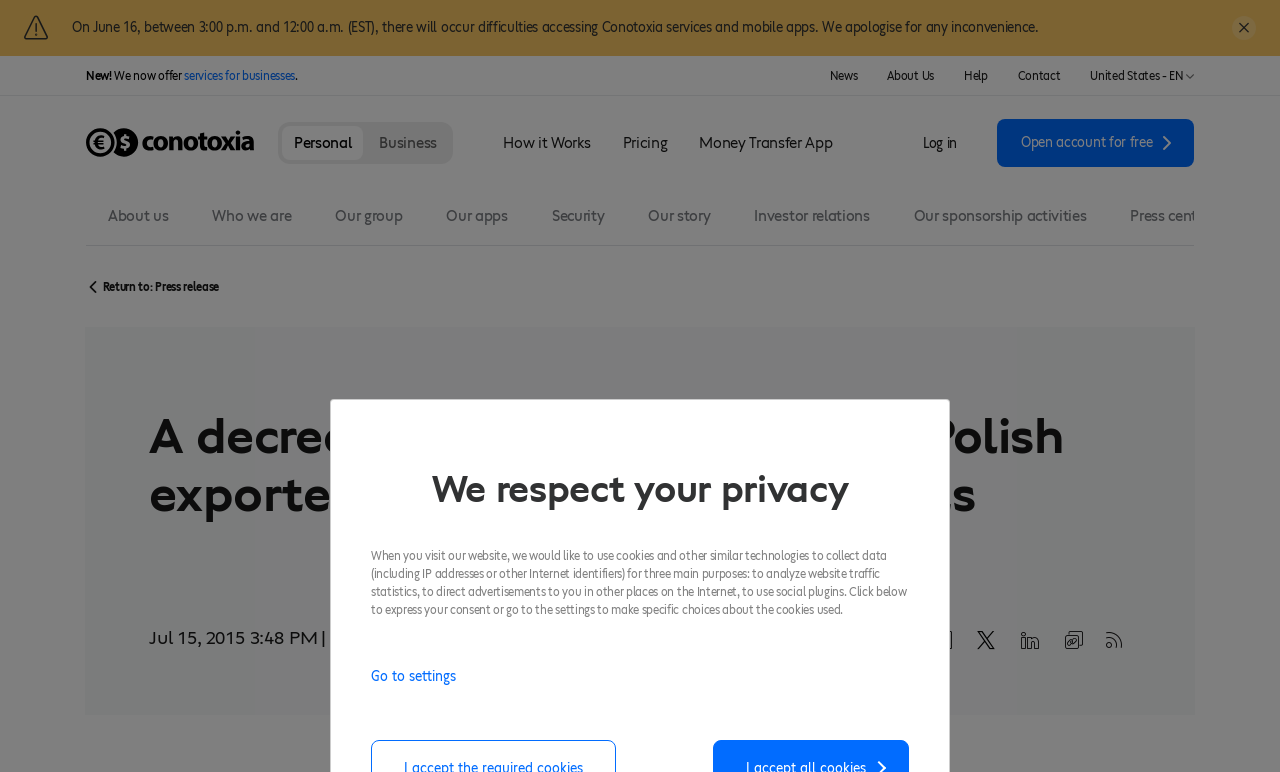What is the purpose of the 'Log in' button?
Offer a detailed and full explanation in response to the question.

The 'Log in' button is likely used to log in to an existing account, allowing users to access their personalized information and services.